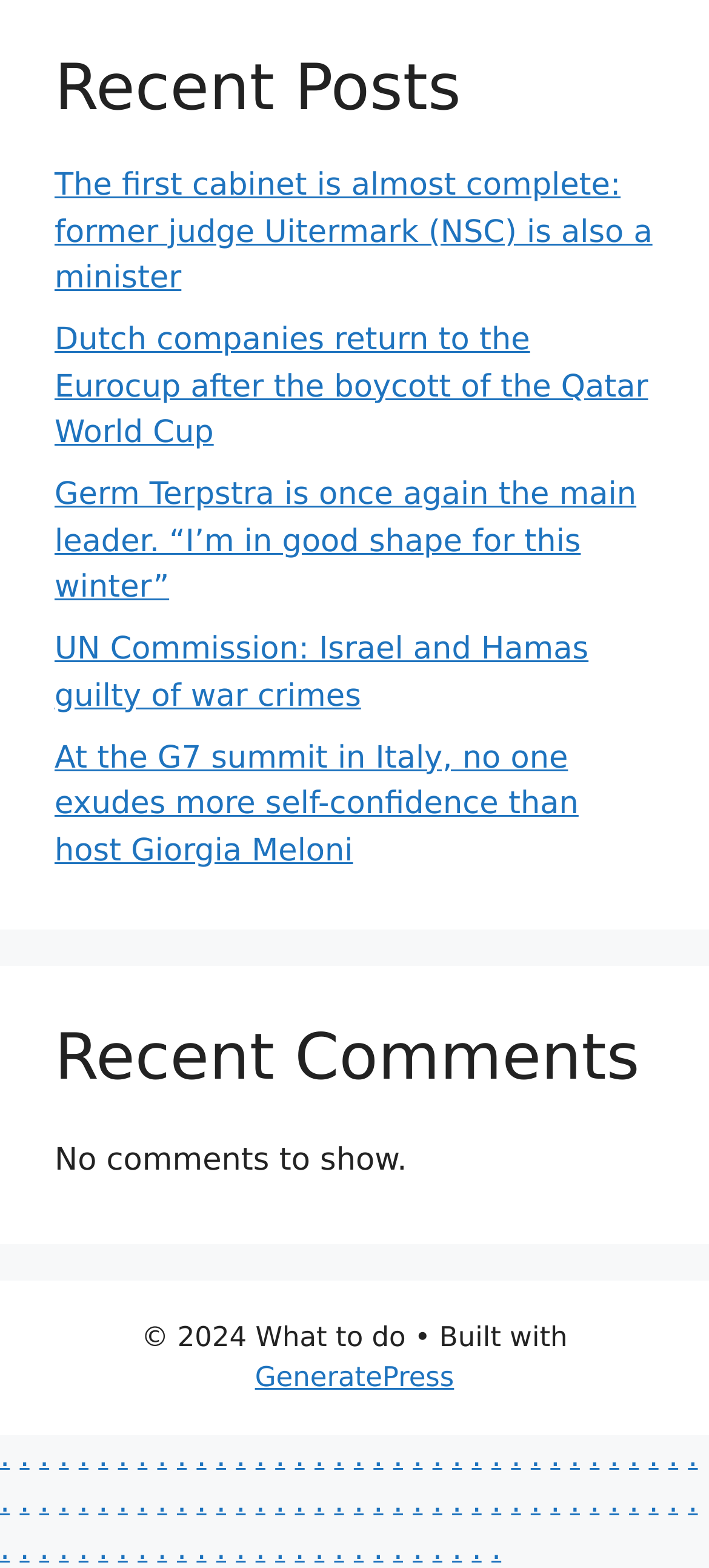Please provide a short answer using a single word or phrase for the question:
What is the theme or framework used to build the website?

GeneratePress